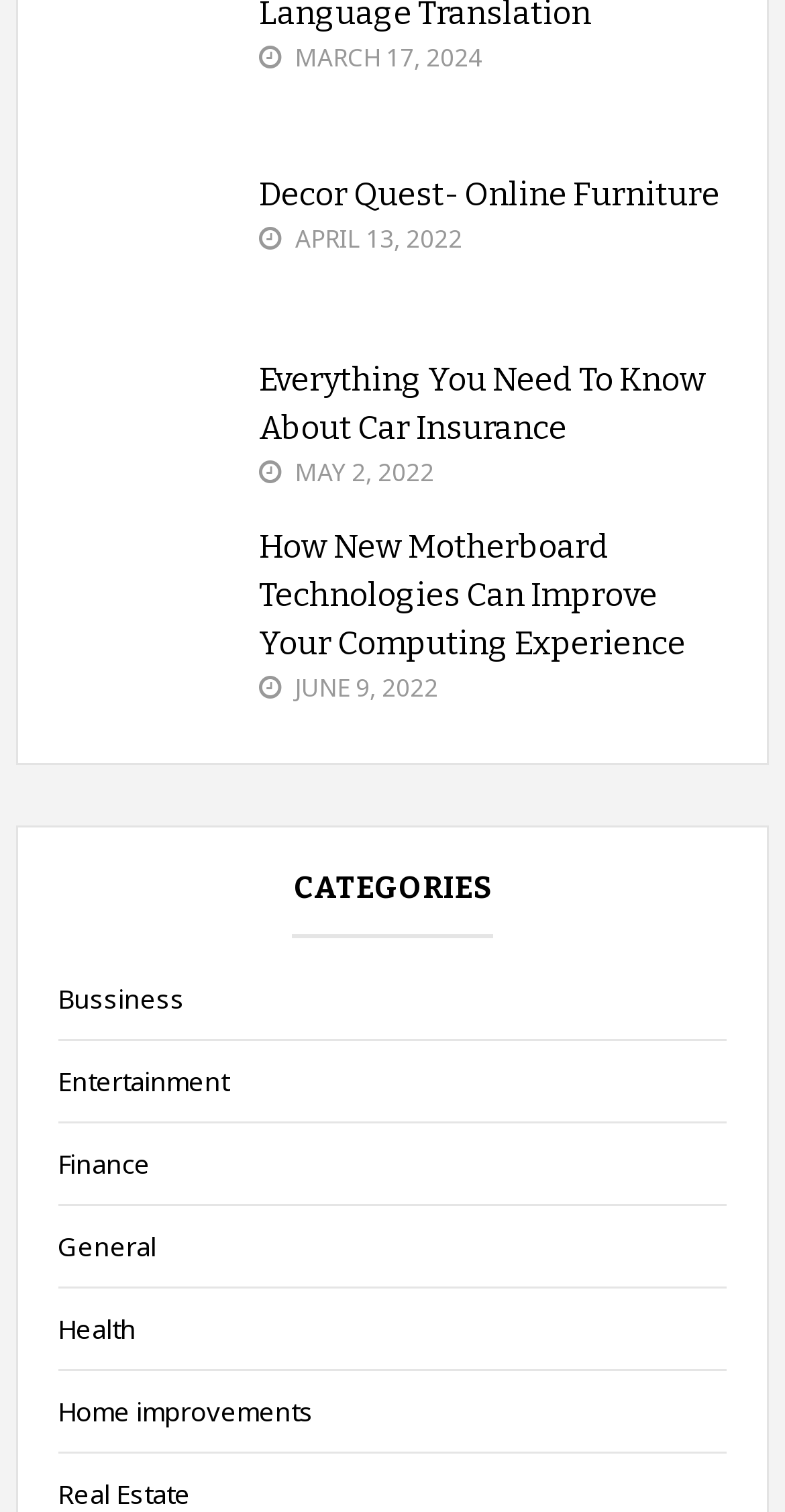Find the bounding box coordinates of the element to click in order to complete the given instruction: "go to Bussiness category."

[0.074, 0.648, 0.235, 0.672]